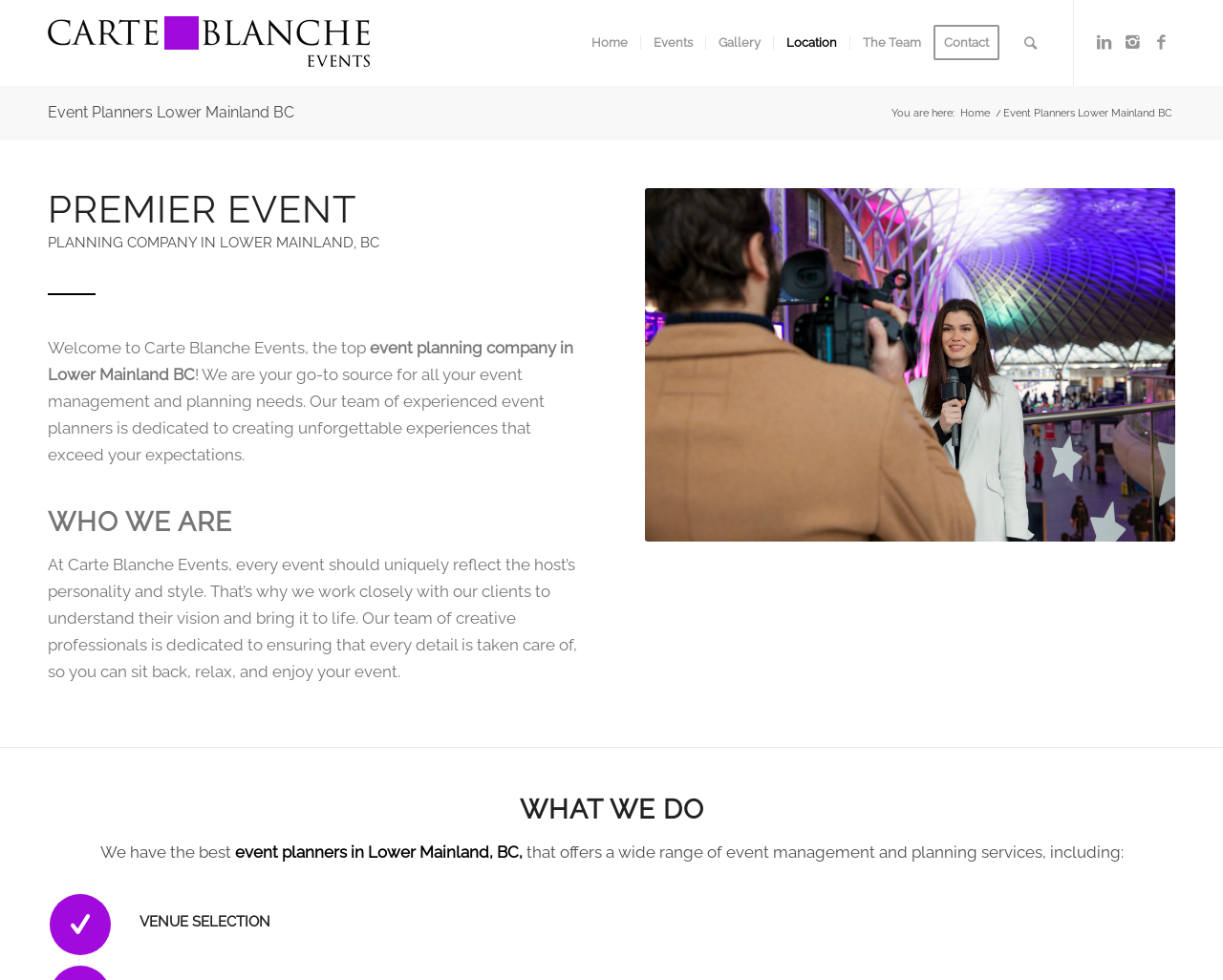Please specify the coordinates of the bounding box for the element that should be clicked to carry out this instruction: "Learn more about the 'Event Planners Lower Mainland BC'". The coordinates must be four float numbers between 0 and 1, formatted as [left, top, right, bottom].

[0.039, 0.105, 0.241, 0.124]